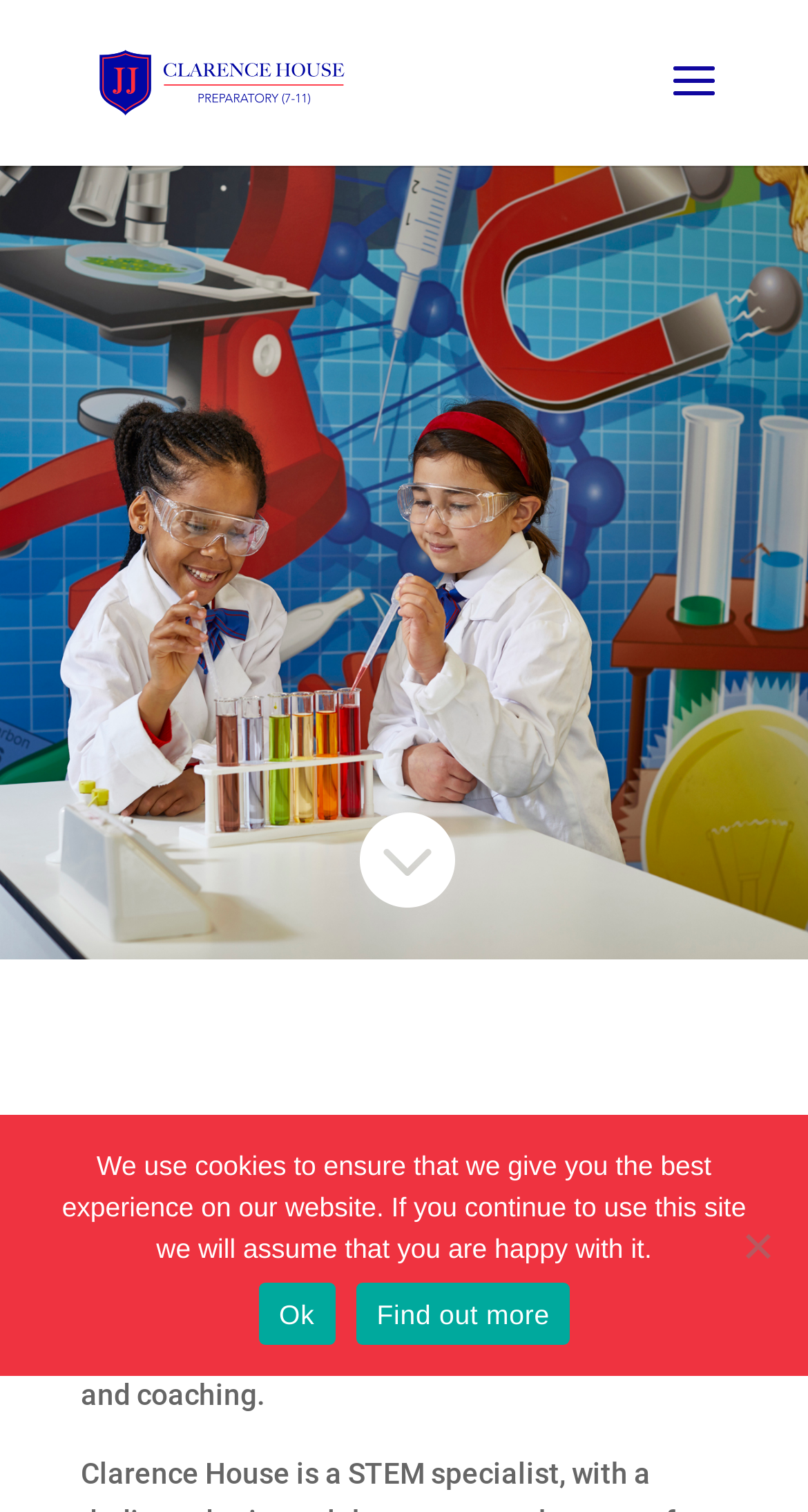What is the purpose of the cookies on the website?
Could you answer the question in a detailed manner, providing as much information as possible?

I found the answer by reading the cookie notice dialog, which states that cookies are used to ensure that users have the best experience on the website.